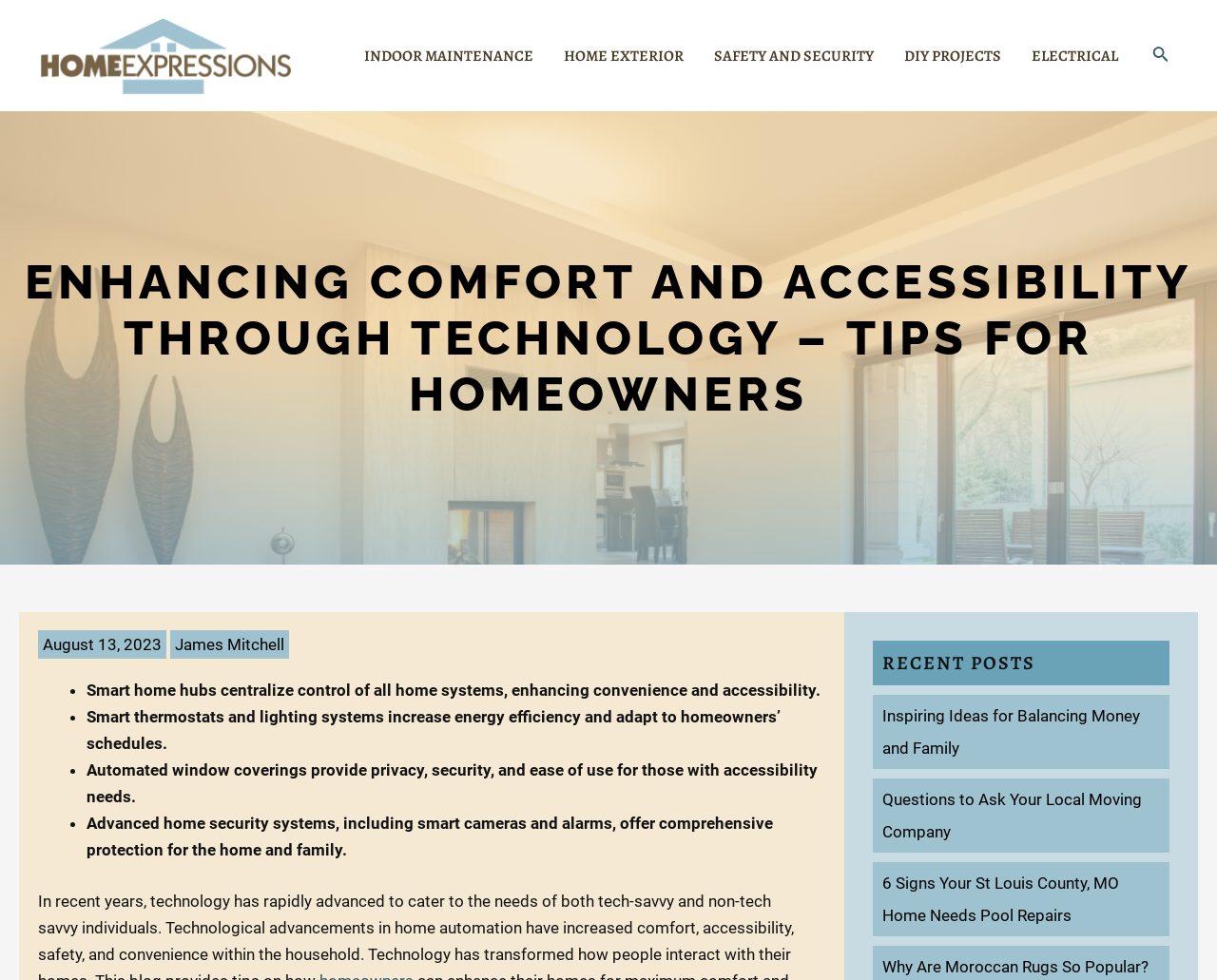Determine the bounding box coordinates for the element that should be clicked to follow this instruction: "Click the homeexpressions.net logo". The coordinates should be given as four float numbers between 0 and 1, in the format [left, top, right, bottom].

[0.031, 0.047, 0.241, 0.067]